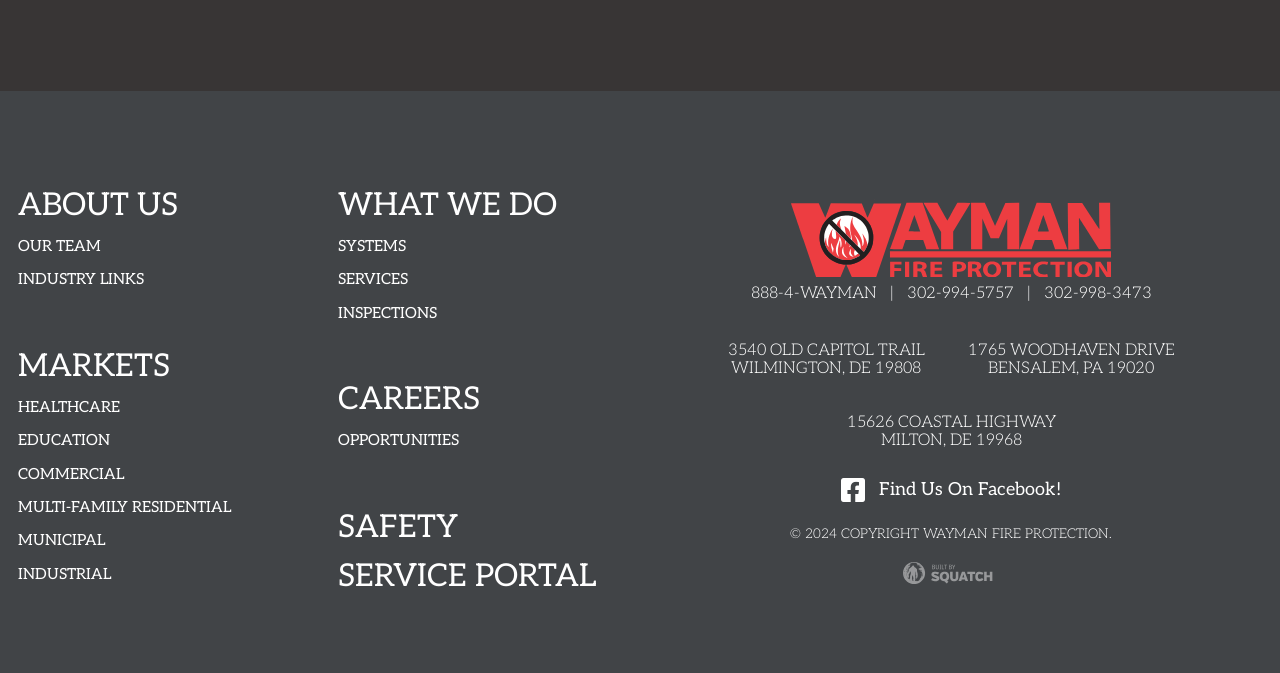Based on what you see in the screenshot, provide a thorough answer to this question: How many office locations does Wayman Fire Protection have?

The number of office locations can be found by counting the addresses provided at the bottom of the webpage, which are '3540 OLD CAPITOL TRAIL, WILMINGTON, DE 19808', '1765 WOODHAVEN DRIVE, BENSALEM, PA 19020', and '15626 COASTAL HIGHWAY, MILTON, DE 19968'.